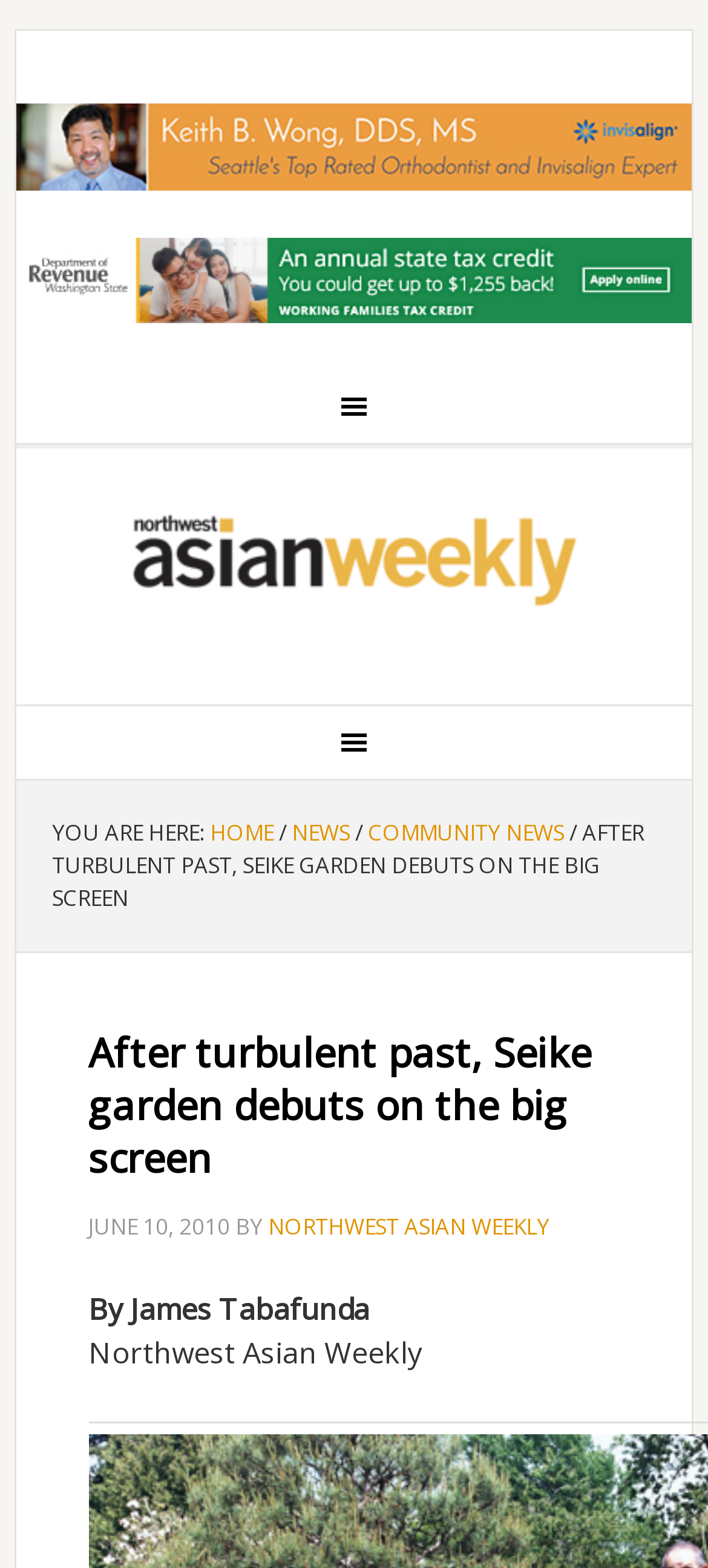What is the current section of the website?
Examine the screenshot and reply with a single word or phrase.

COMMUNITY NEWS